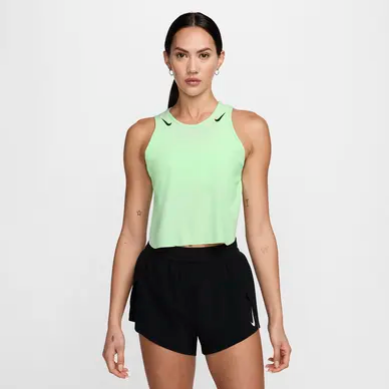Create a detailed narrative of what is happening in the image.

The image features a female model showcasing a stylish athletic outfit. She is wearing a light green cropped tank top paired with black running shorts. The tank top features a sleek design with subtle cutouts near the shoulders, accentuating a modern look. The model stands confidently with a neutral expression against a plain white background, emphasizing the vibrant color of her top and the practicality of her shorts. This outfit exemplifies a combination of comfort and performance, making it suitable for high-impact running activities. The ensemble is part of Nike's AeroSwift collection, designed for athletes who value both style and functionality in their workout gear.